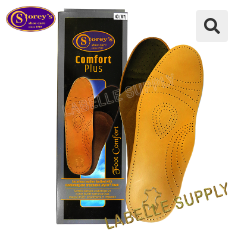Who presents the product?
Using the visual information, answer the question in a single word or phrase.

LaBelle Supply